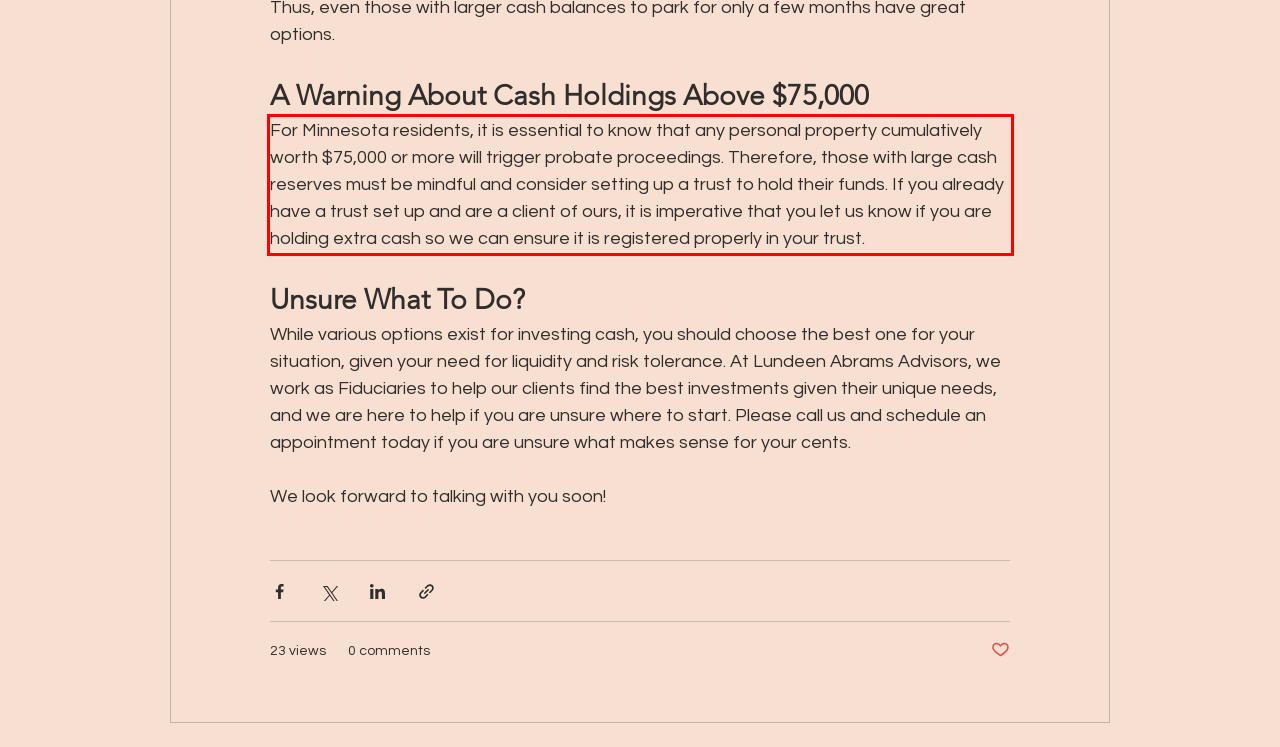Please identify and extract the text content from the UI element encased in a red bounding box on the provided webpage screenshot.

For Minnesota residents, it is essential to know that any personal property cumulatively worth $75,000 or more will trigger probate proceedings. Therefore, those with large cash reserves must be mindful and consider setting up a trust to hold their funds. If you already have a trust set up and are a client of ours, it is imperative that you let us know if you are holding extra cash so we can ensure it is registered properly in your trust.